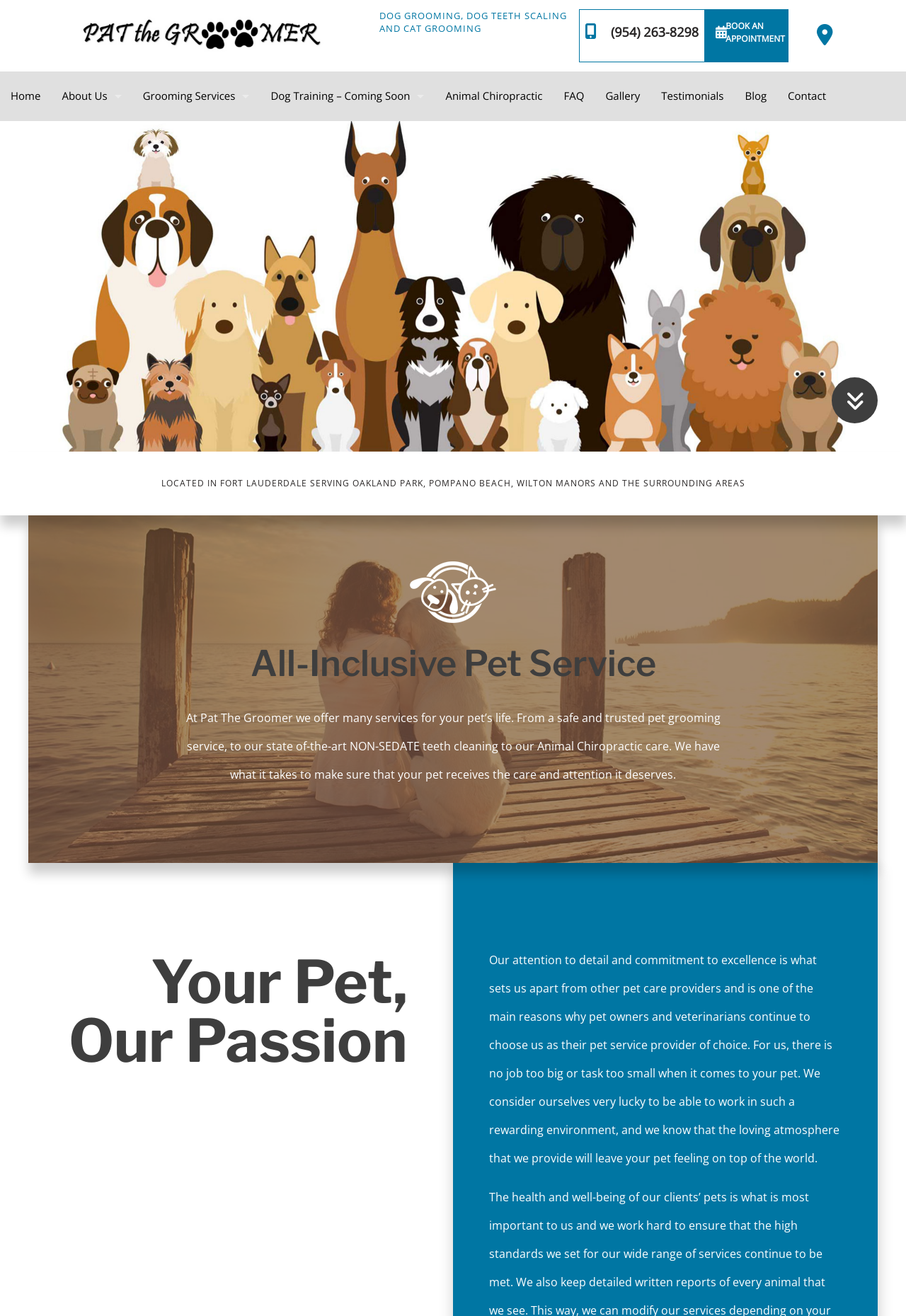Extract the primary headline from the webpage and present its text.

All-Inclusive Pet Service